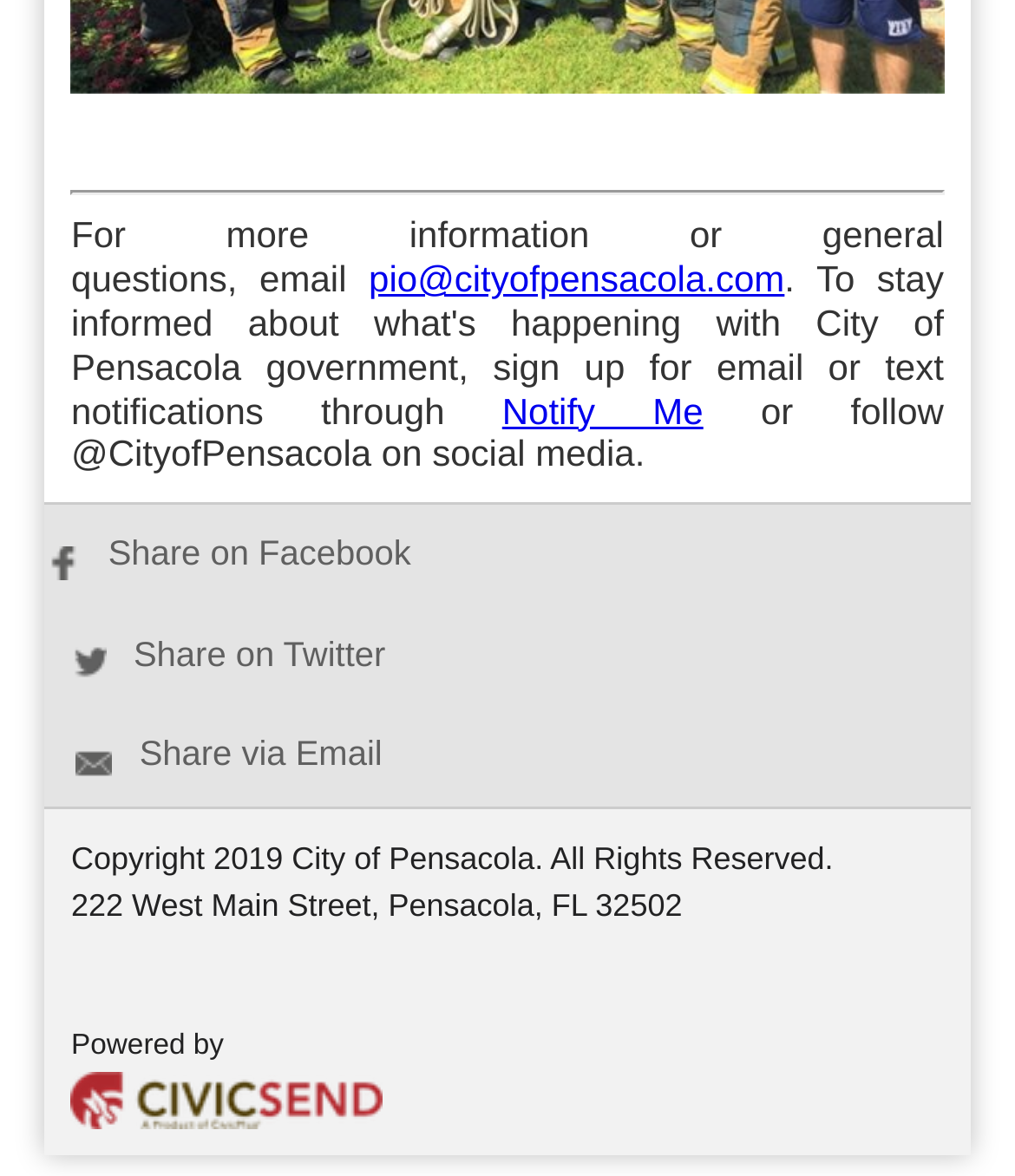Using the information in the image, give a comprehensive answer to the question: 
What is the name of the product that powers the webpage?

The name of the product can be found in the second table cell of the second table row, which contains the text 'Powered by CivicSend - A product of CivicPlus'. The image of the product is also displayed next to the text.